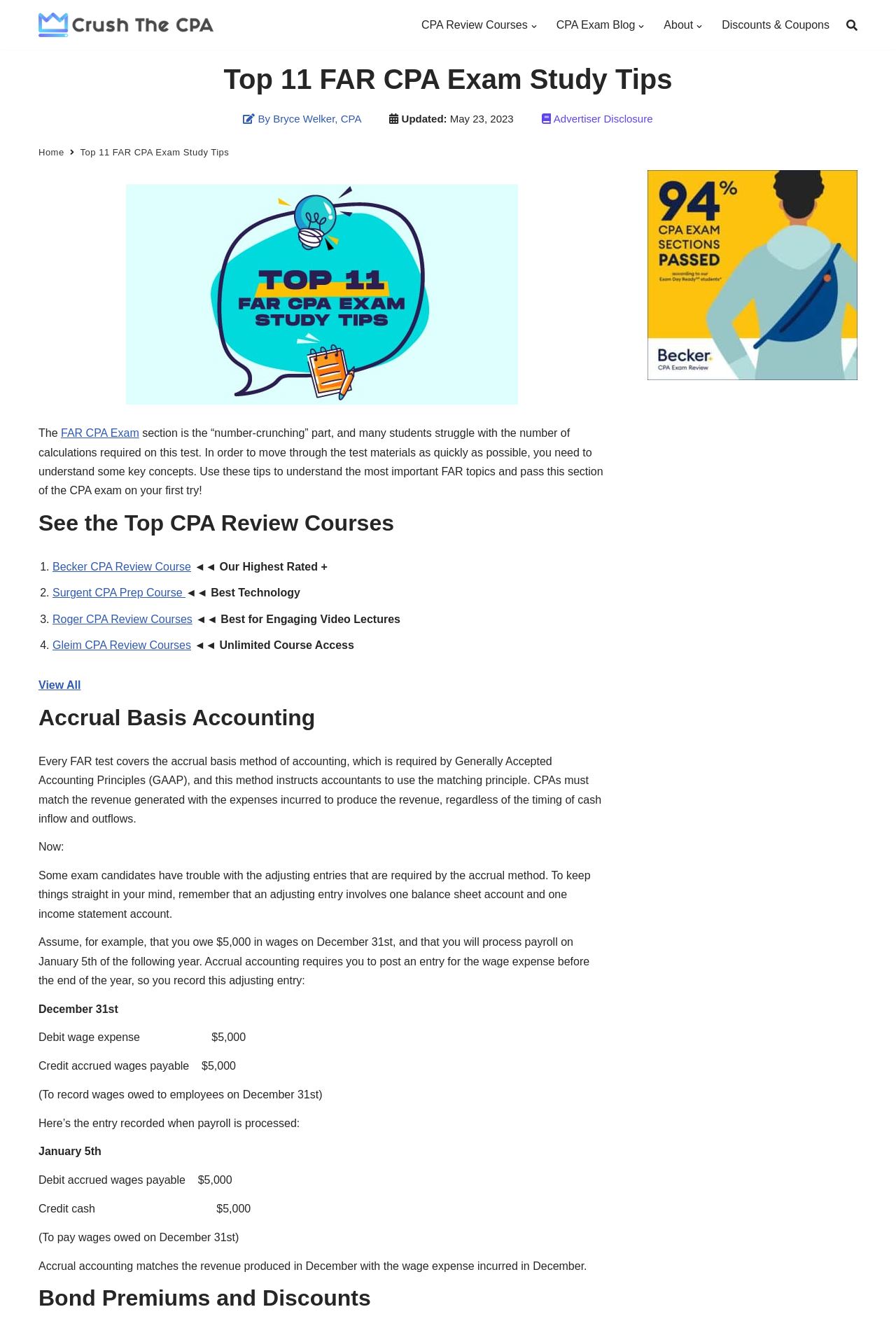Please identify the bounding box coordinates of the clickable area that will fulfill the following instruction: "Open 'Primary Menu'". The coordinates should be in the format of four float numbers between 0 and 1, i.e., [left, top, right, bottom].

[0.467, 0.006, 0.957, 0.032]